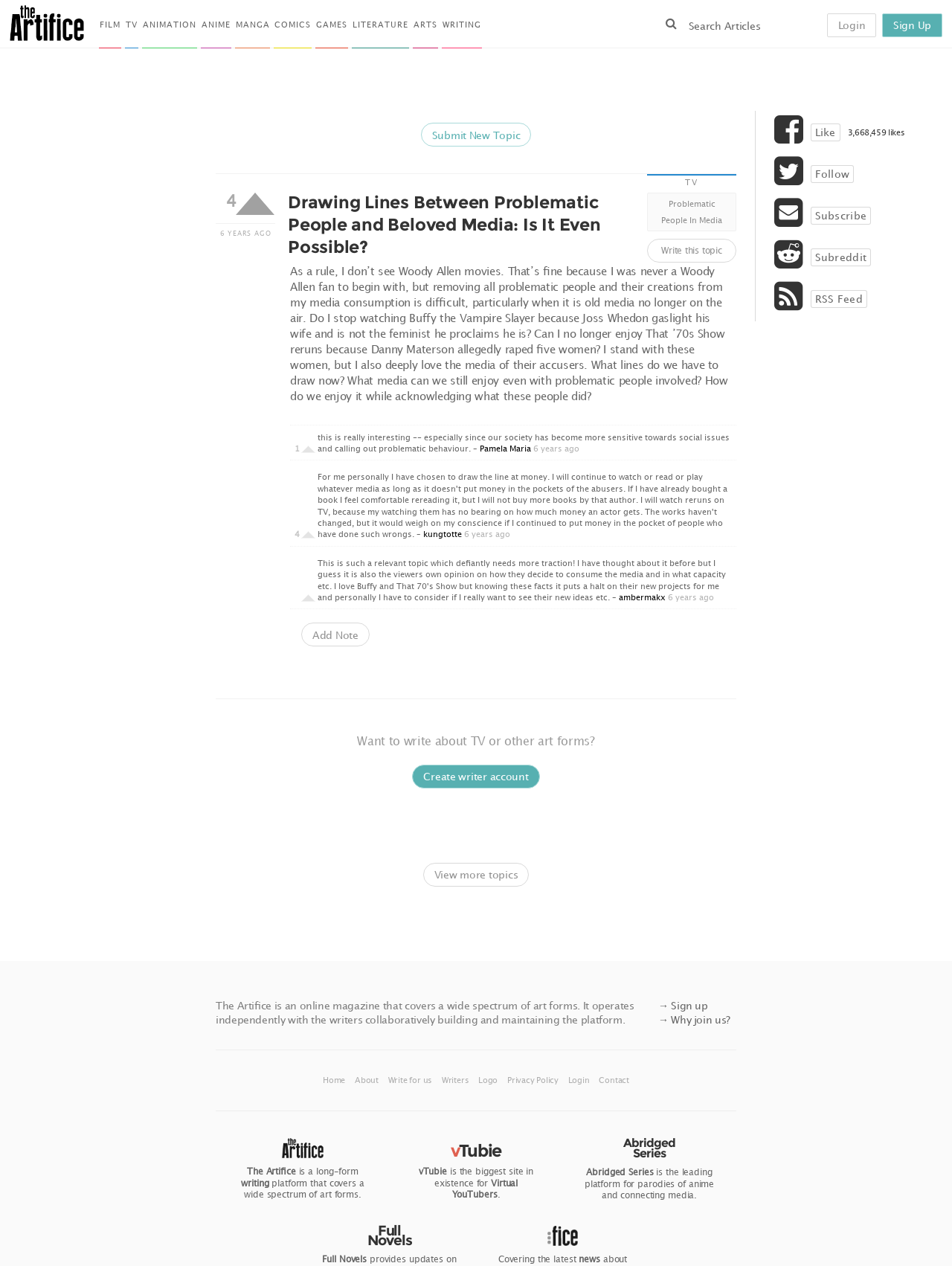What is the purpose of the 'Submit New Topic' button?
Look at the screenshot and give a one-word or phrase answer.

To submit a new topic